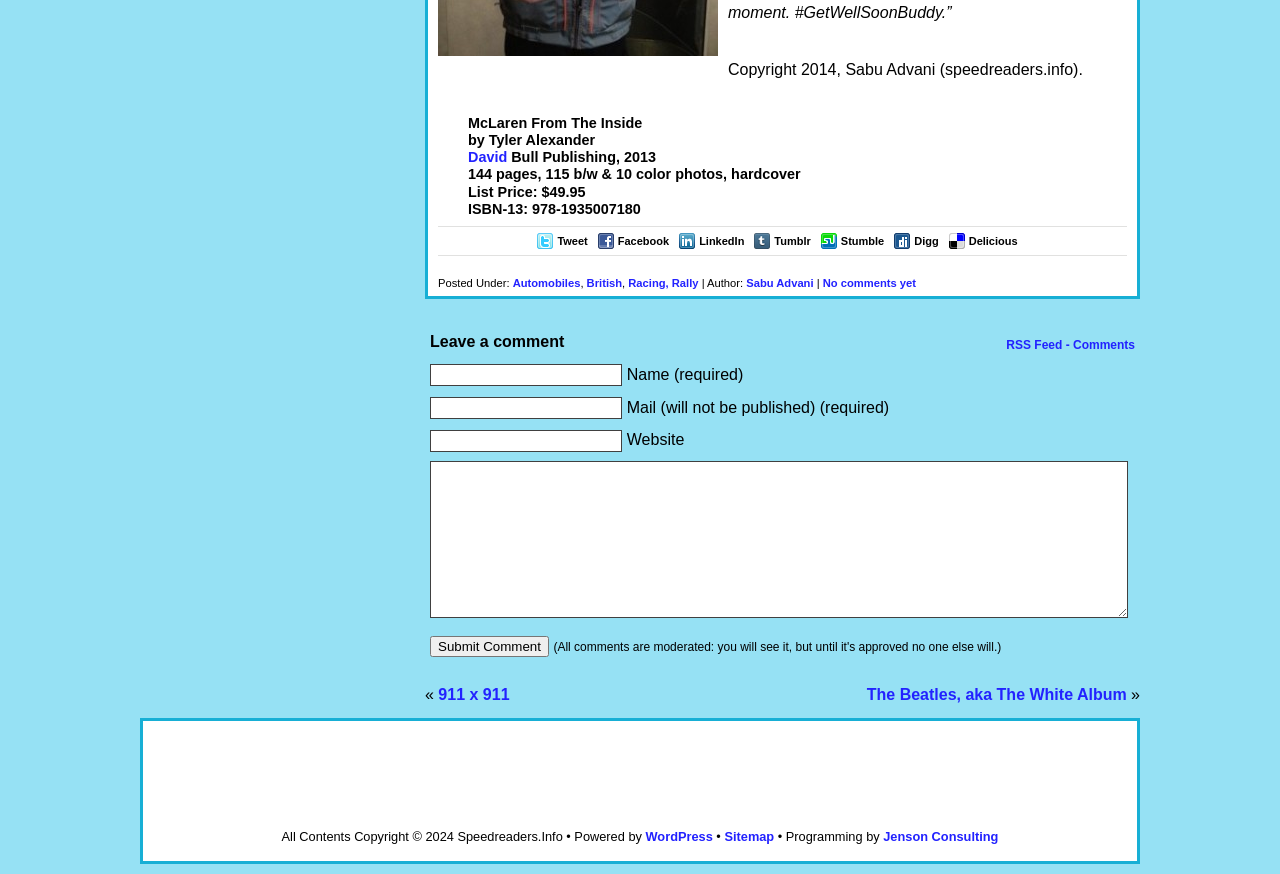Determine the coordinates of the bounding box that should be clicked to complete the instruction: "Click on the 'RSS Feed - Comments' link". The coordinates should be represented by four float numbers between 0 and 1: [left, top, right, bottom].

[0.784, 0.387, 0.887, 0.403]